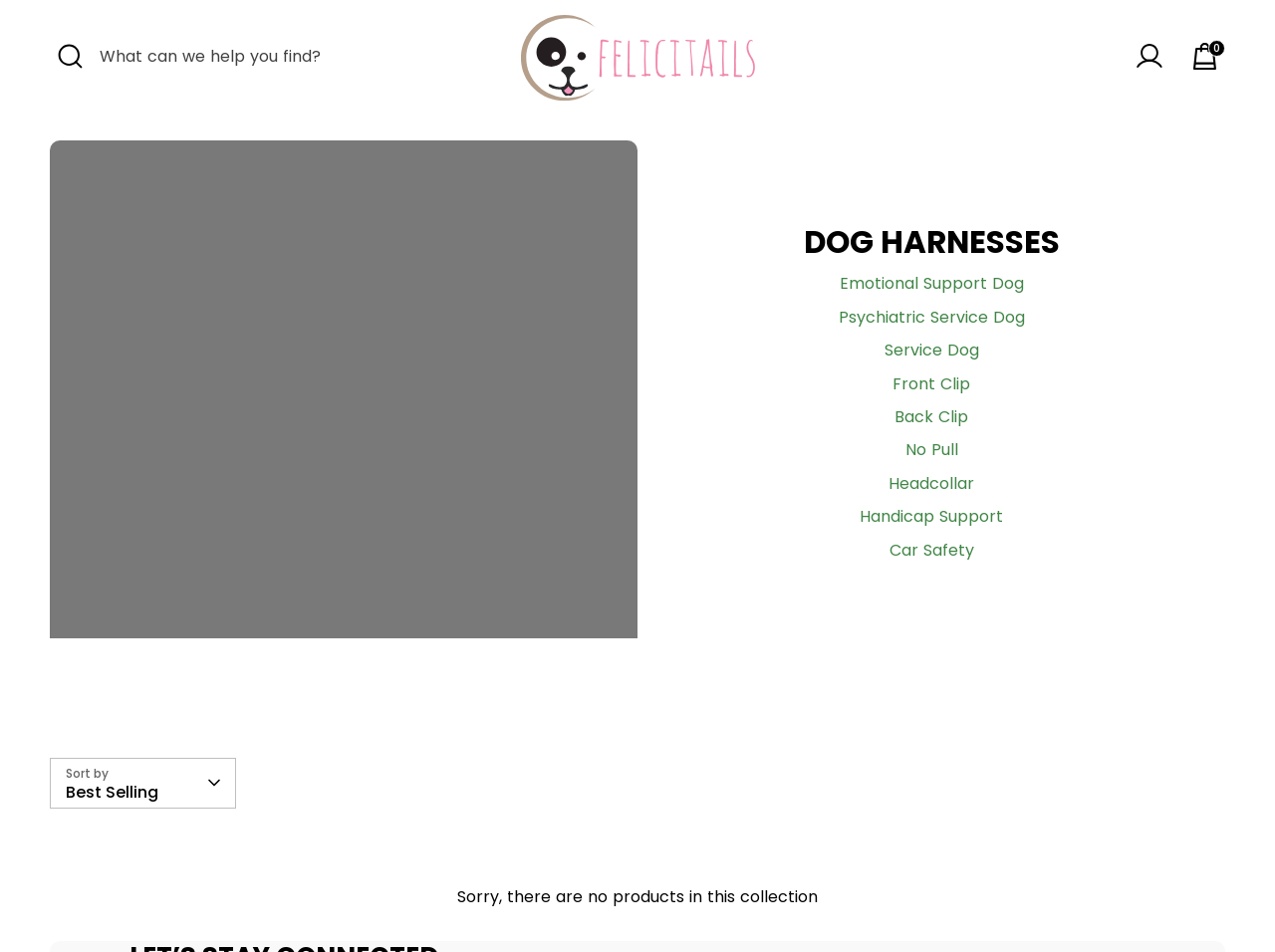Please identify the bounding box coordinates of the element's region that should be clicked to execute the following instruction: "View Felicitails logo". The bounding box coordinates must be four float numbers between 0 and 1, i.e., [left, top, right, bottom].

[0.408, 0.016, 0.592, 0.107]